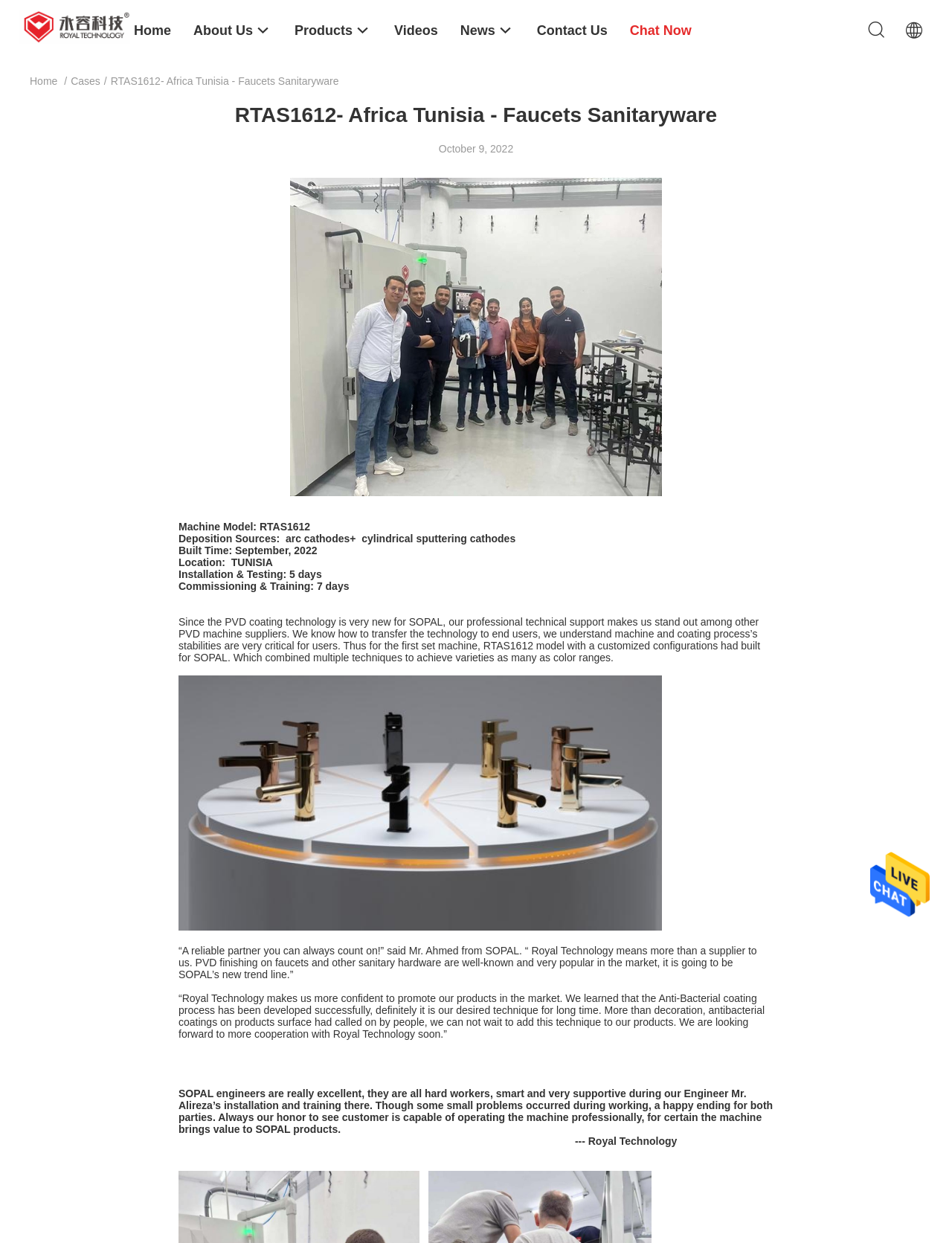Explain in detail what is displayed on the webpage.

This webpage is about a company case study by SHANGHAI ROYAL TECHNOLOGY INC. The top-left corner of the page features the company's logo and name, with a link to the homepage. Below this, there are several navigation links, including "About Us", "Products", "Videos", "News", and "Contact Us".

The main content of the page is a case study about a project called RTAS1612, which is a PVD coating machine for faucets and sanitaryware in Tunisia. The project details are presented in a structured format, with headings and paragraphs of text. There are also several images on the page, including a large image of the machine and smaller images of the company's logo and other graphics.

The text describes the project's details, including the machine model, deposition sources, built time, location, and installation and testing time. It also includes quotes from the customer, SOPAL, and the company's engineers, praising the project's success and the cooperation between the two parties.

At the top-right corner of the page, there is a "Send Message" link and an image, which appears to be a call-to-action button. There are also several other links and images scattered throughout the page, including a "Chat Now" link and a "Home" link. Overall, the page is focused on presenting a detailed case study of the RTAS1612 project, with a mix of text, images, and links.